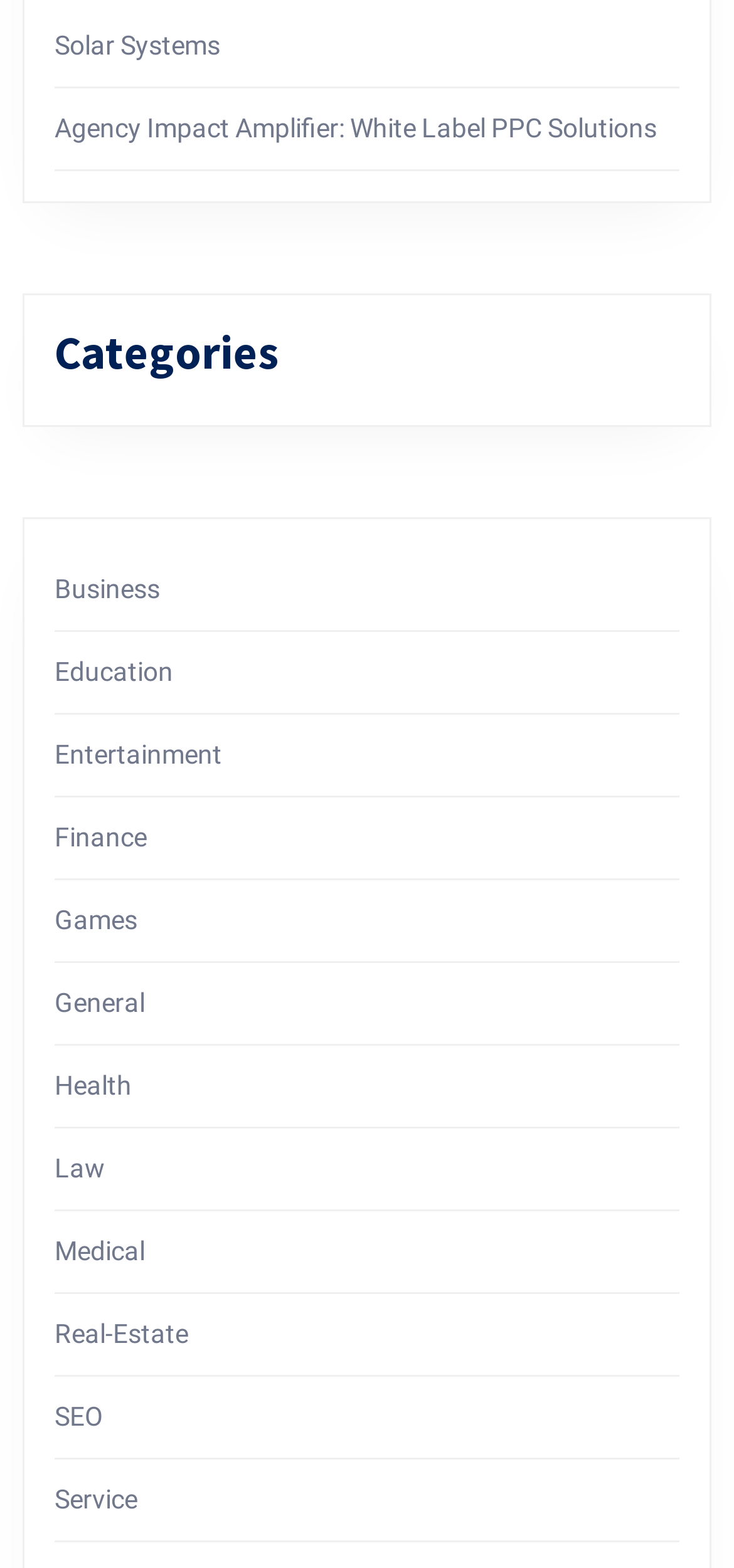Identify the bounding box coordinates necessary to click and complete the given instruction: "Click on Business category".

[0.074, 0.366, 0.218, 0.385]